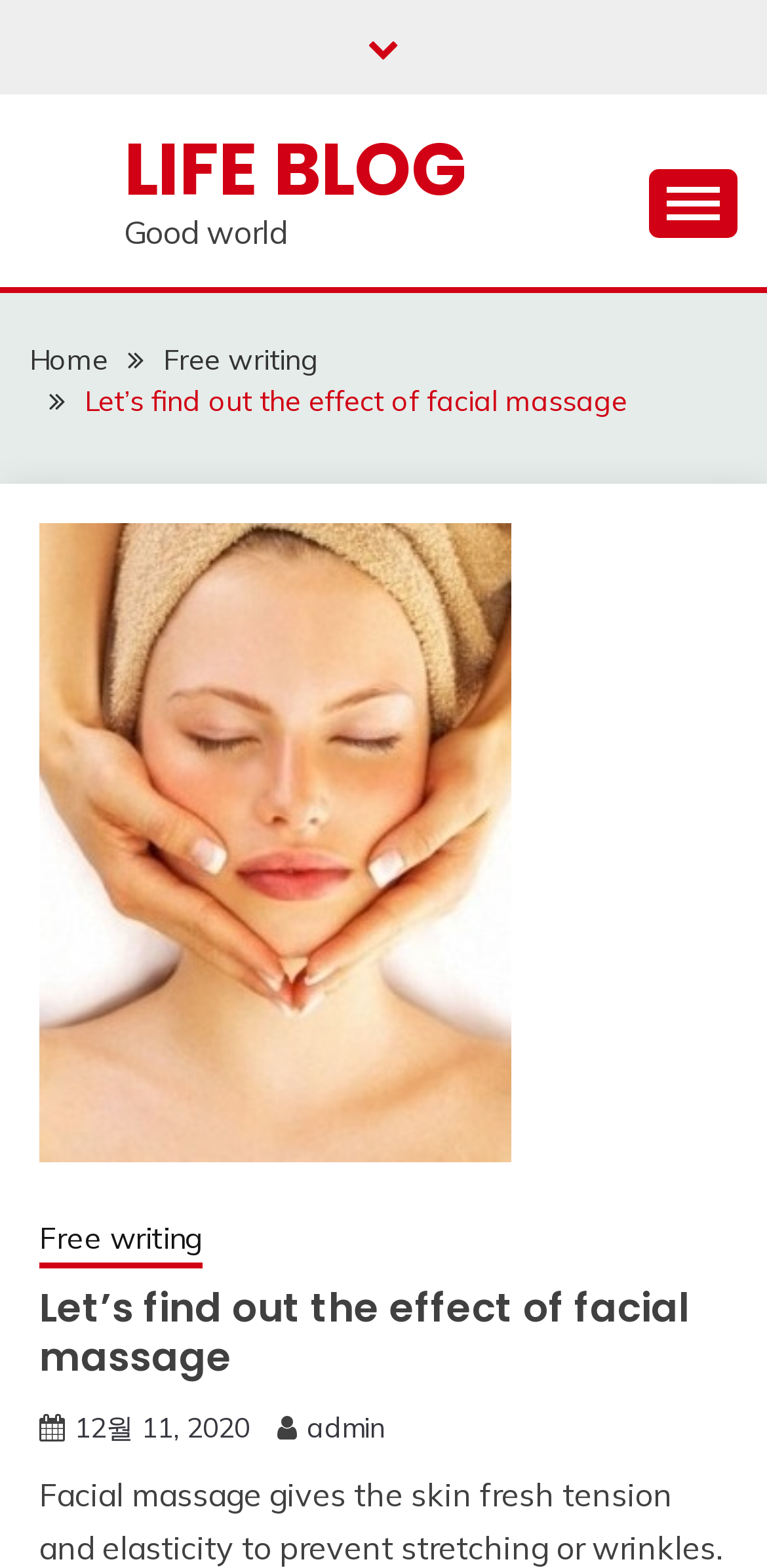Based on the element description "Home", predict the bounding box coordinates of the UI element.

[0.038, 0.218, 0.141, 0.241]